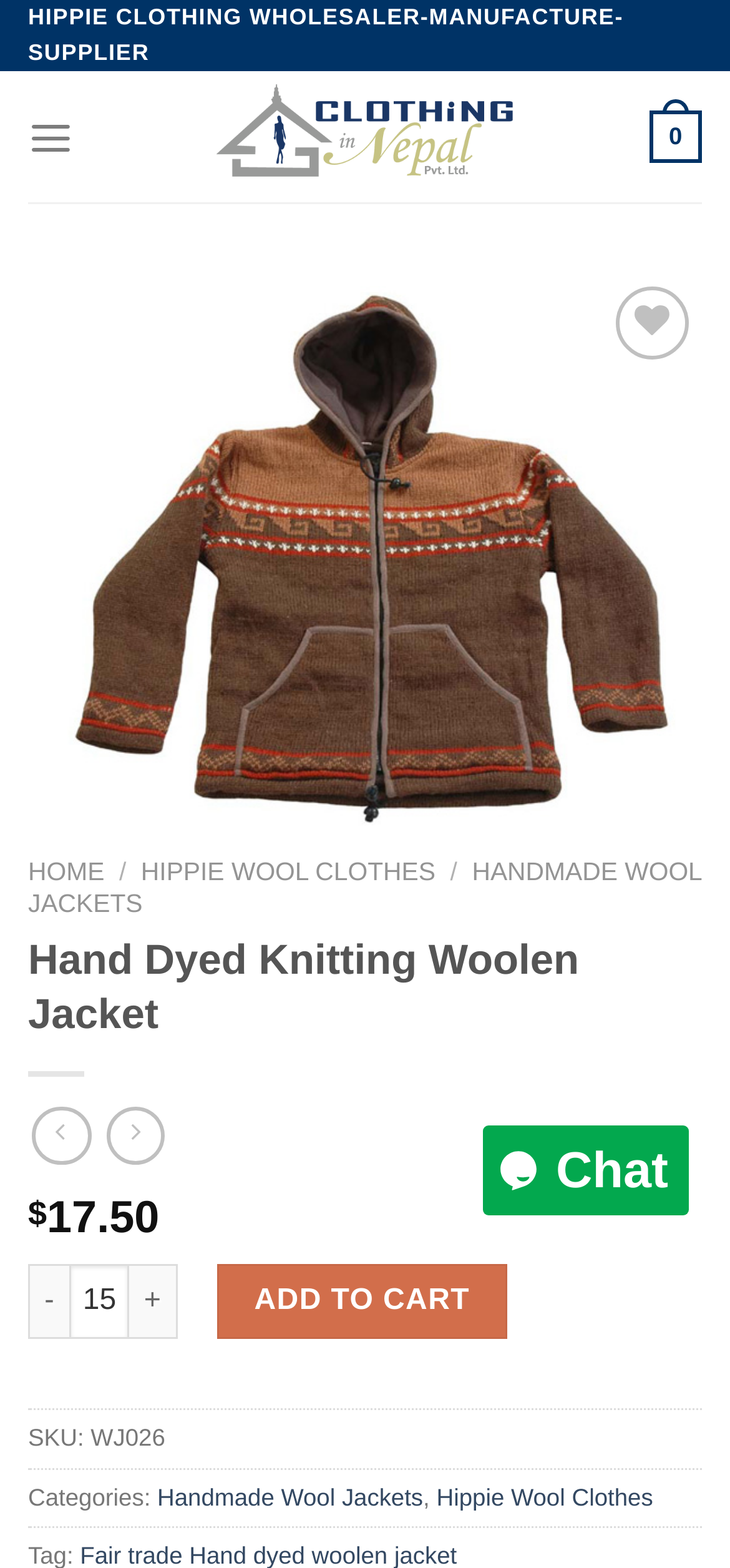Identify and extract the main heading from the webpage.

Hand Dyed Knitting Woolen Jacket